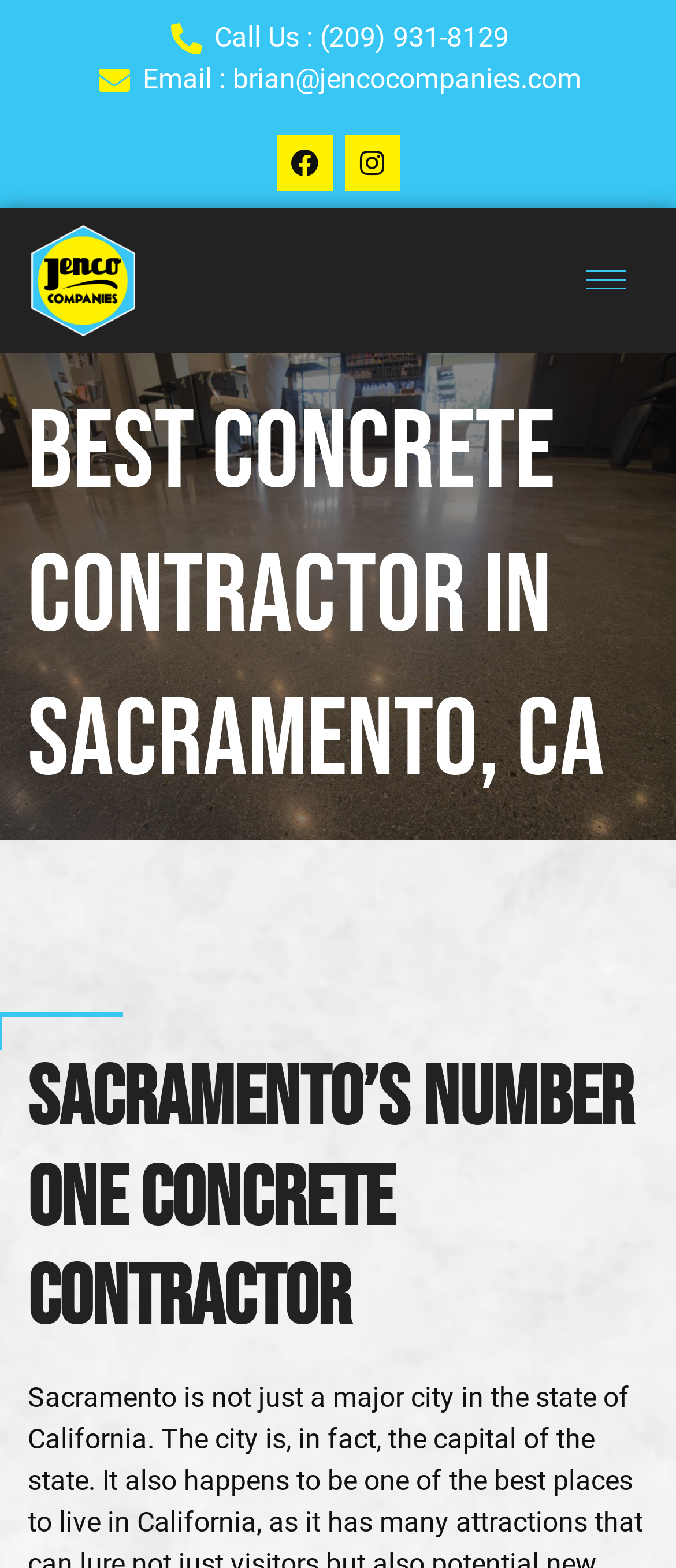What is the company's specialty?
Using the image as a reference, give a one-word or short phrase answer.

Concrete contractor